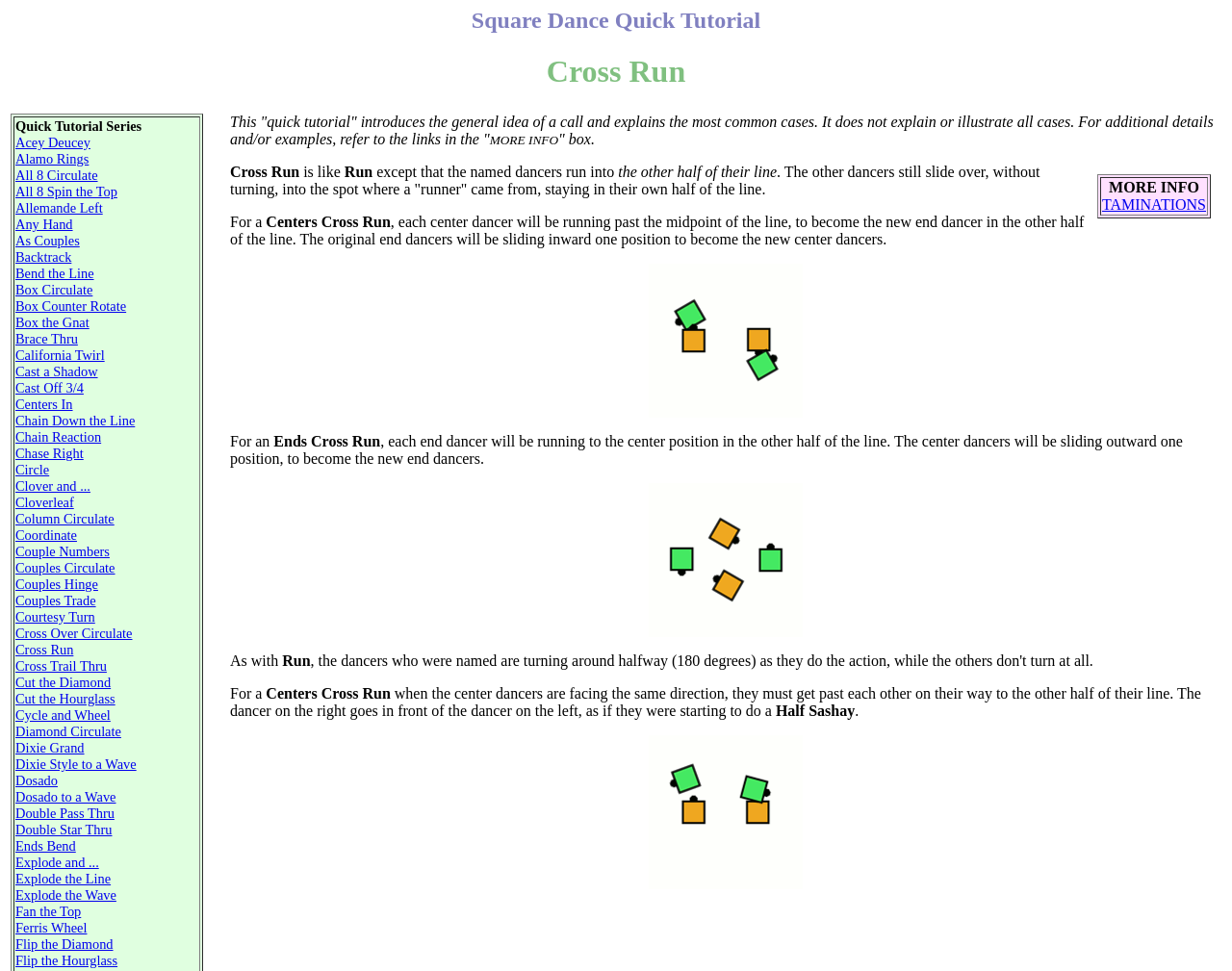How many links are there in the webpage?
Based on the visual, give a brief answer using one word or a short phrase.

40